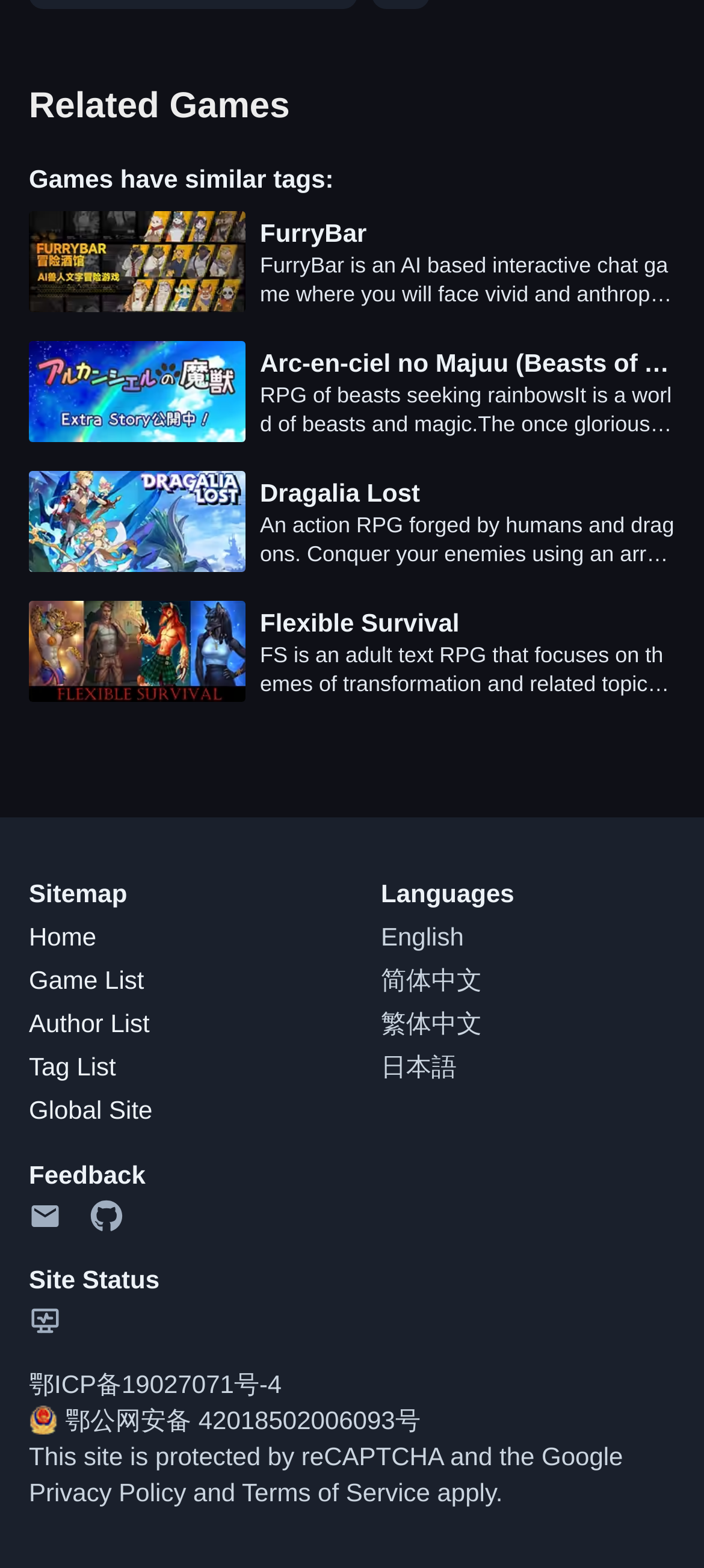Bounding box coordinates are specified in the format (top-left x, top-left y, bottom-right x, bottom-right y). All values are floating point numbers bounded between 0 and 1. Please provide the bounding box coordinate of the region this sentence describes: 鄂ICP备19027071号-4

[0.041, 0.871, 0.959, 0.894]